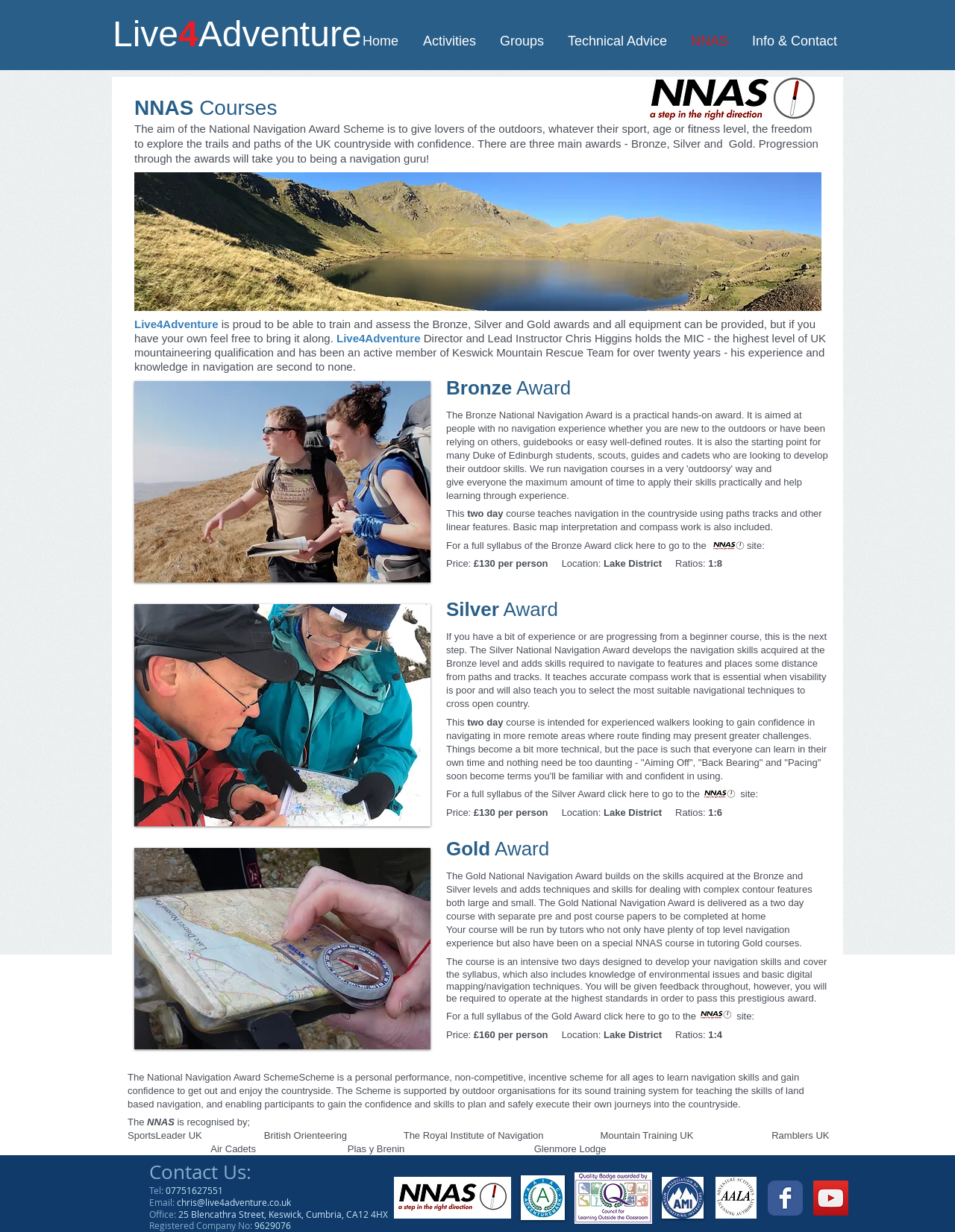Who is the director and lead instructor of Live4Adventure?
Look at the screenshot and respond with one word or a short phrase.

Chris Higgins